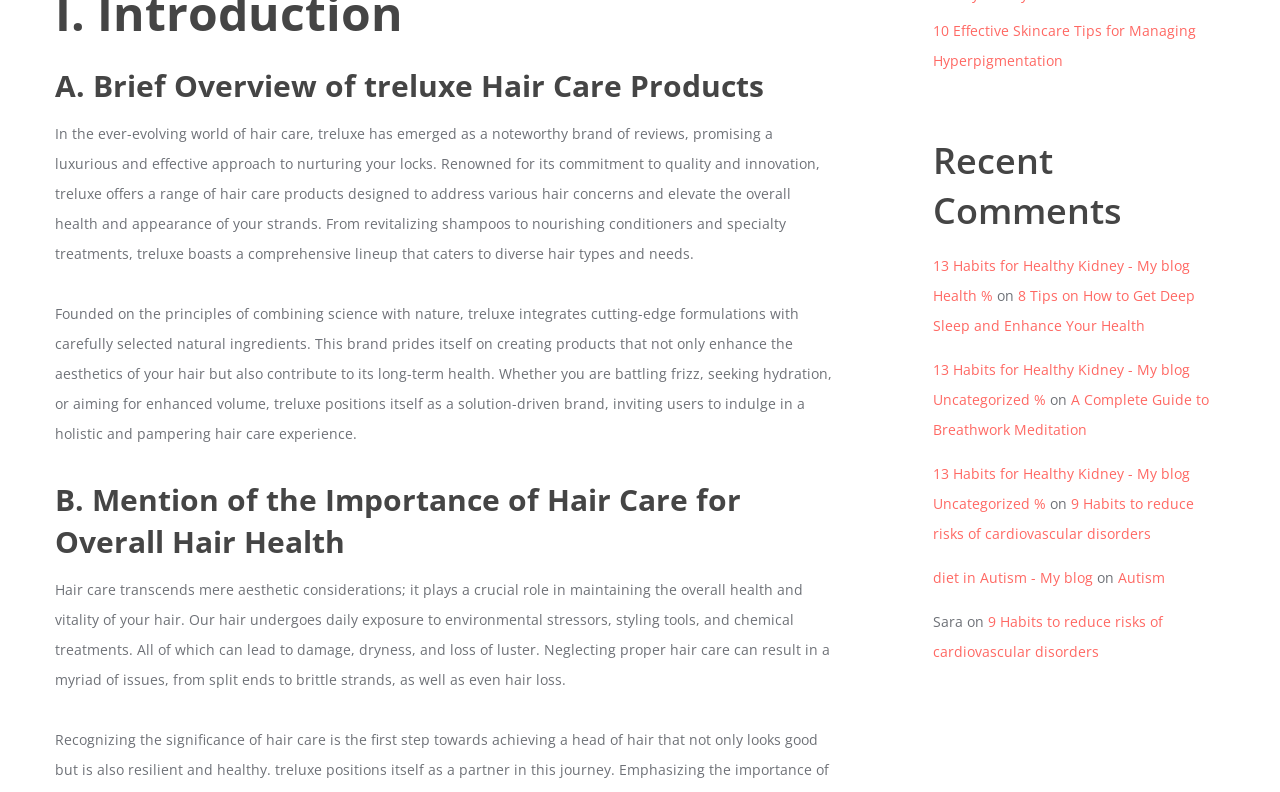Kindly determine the bounding box coordinates for the clickable area to achieve the given instruction: "Read the article about 8 Tips on How to Get Deep Sleep and Enhance Your Health".

[0.729, 0.361, 0.933, 0.423]